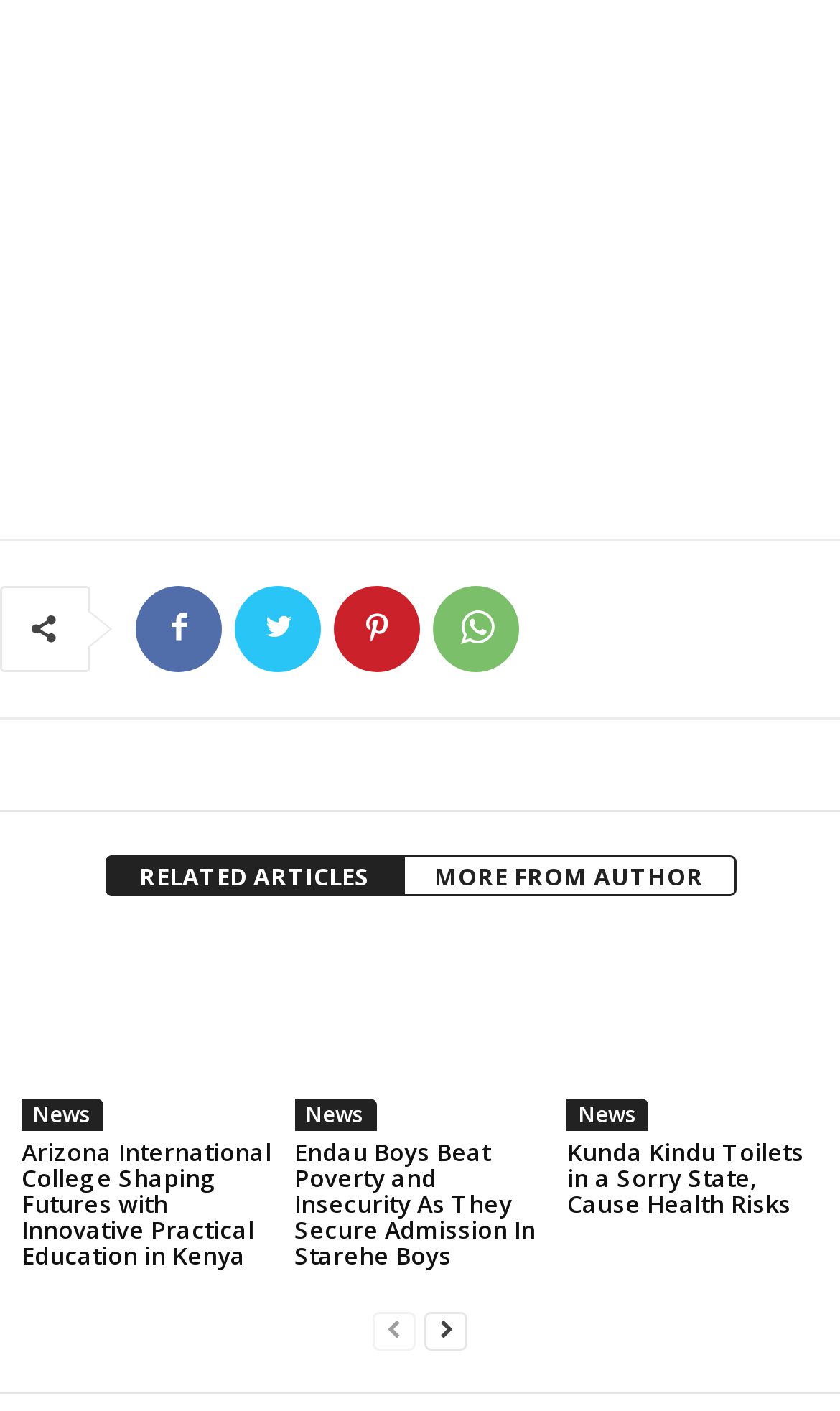Reply to the question with a single word or phrase:
What is the category of the news articles?

News